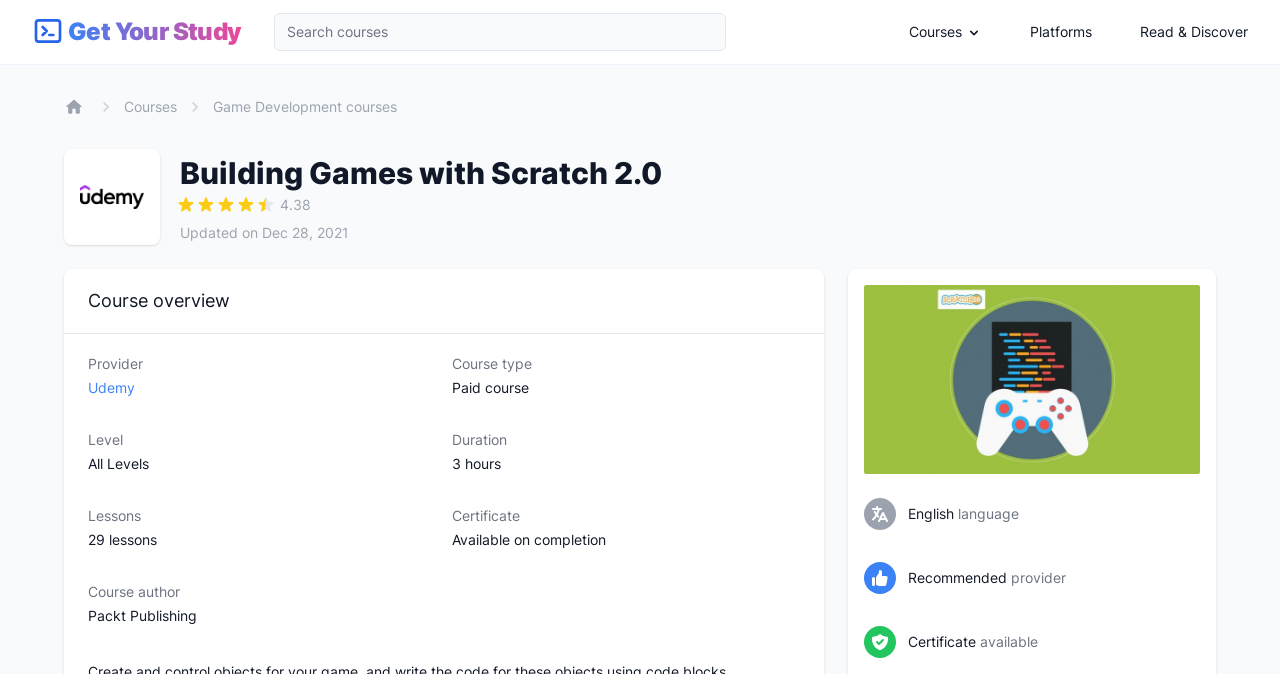Please determine the heading text of this webpage.

Building Games with Scratch 2.0